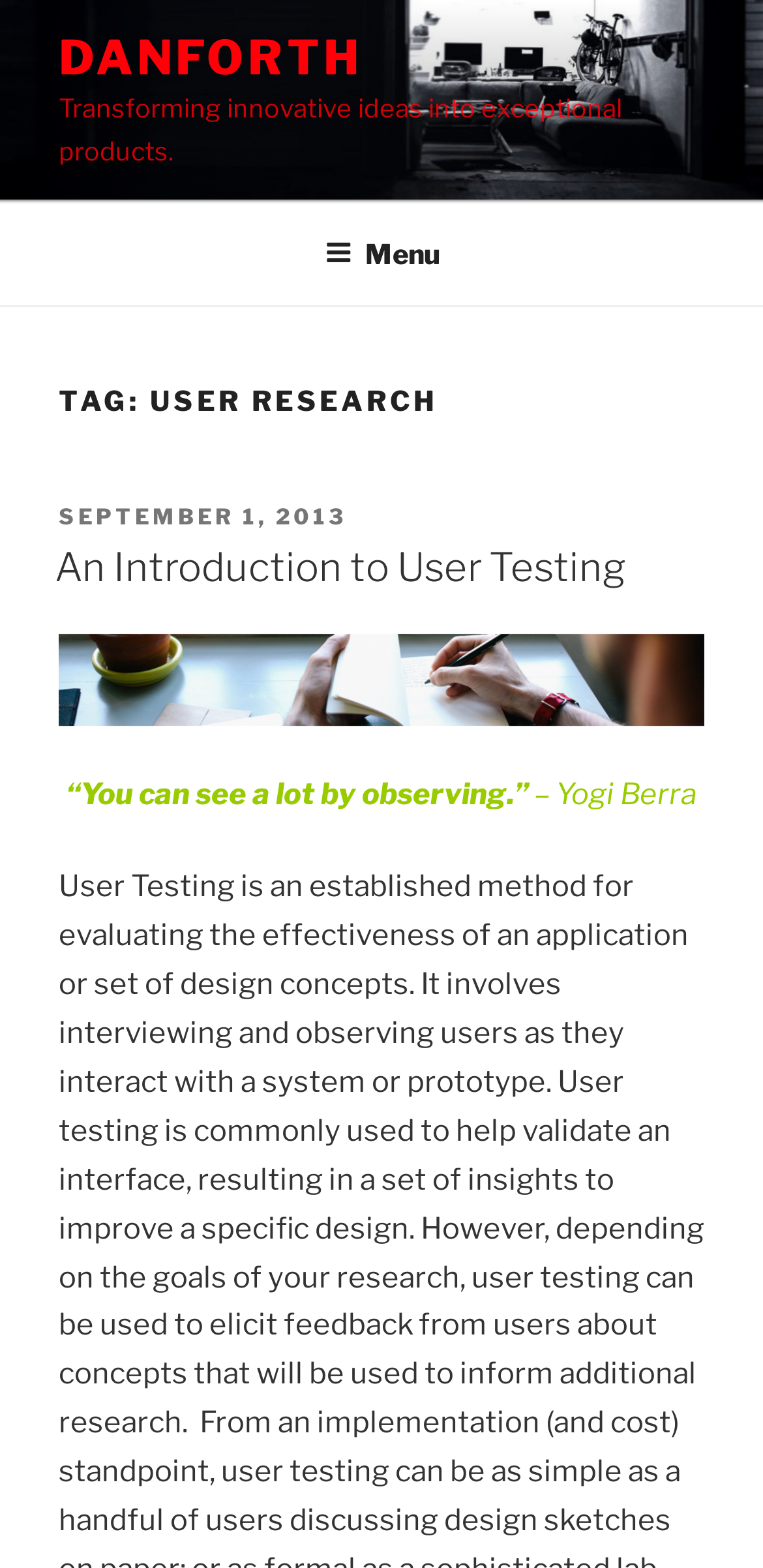Identify and provide the text of the main header on the webpage.

TAG: USER RESEARCH